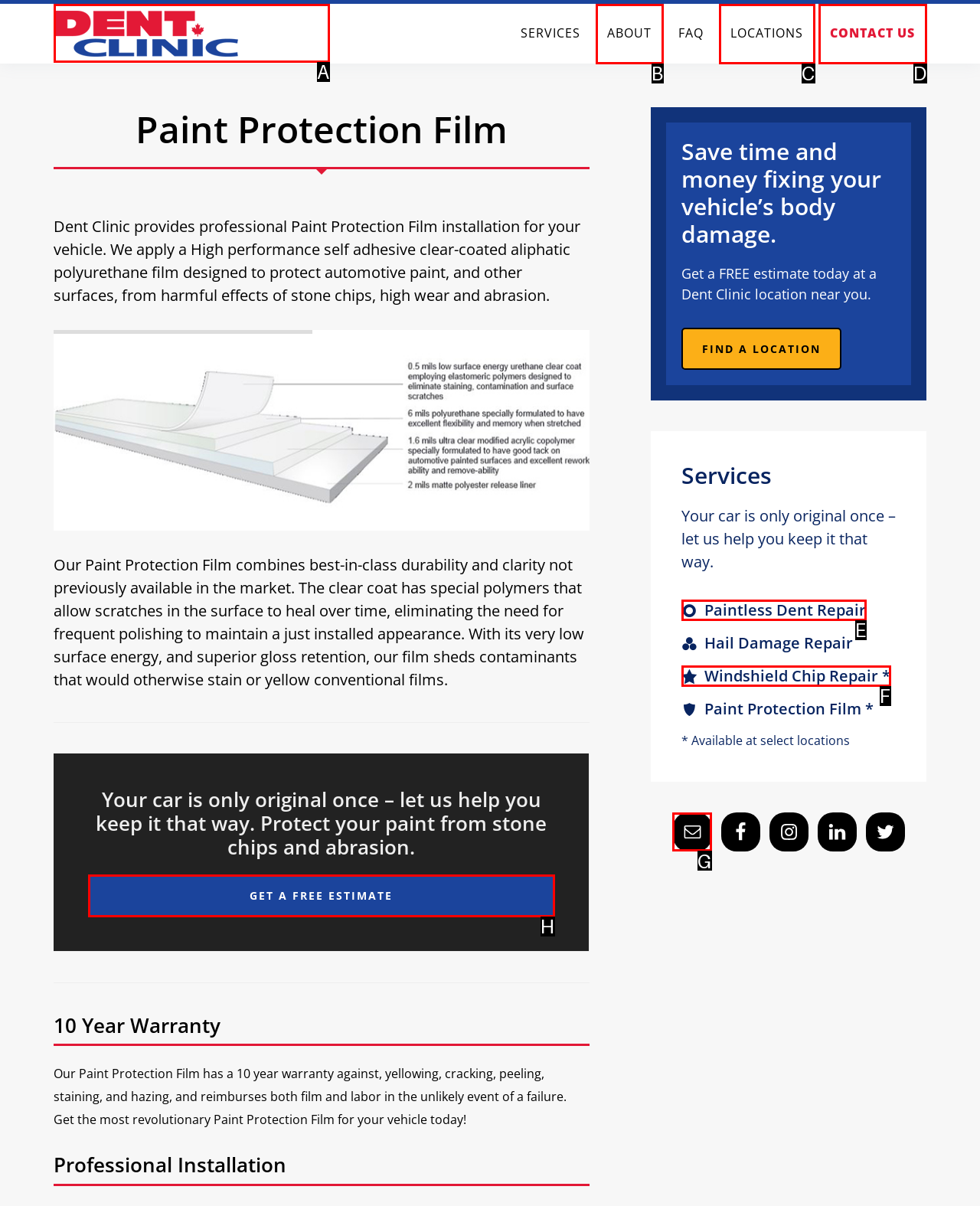Tell me which letter corresponds to the UI element that will allow you to Contact us through email. Answer with the letter directly.

G